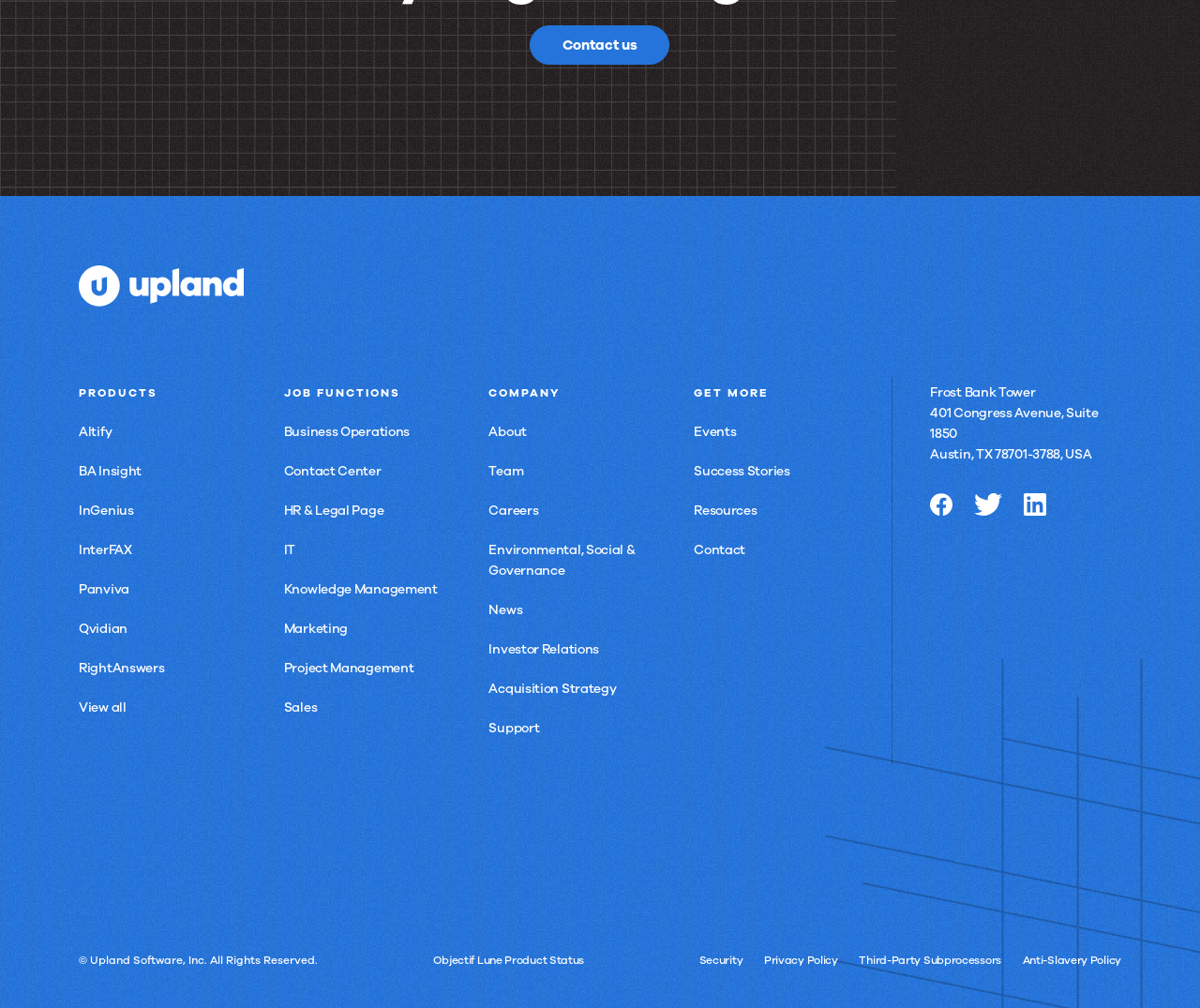Please specify the bounding box coordinates in the format (top-left x, top-left y, bottom-right x, bottom-right y), with values ranging from 0 to 1. Identify the bounding box for the UI component described as follows: Environmental, Social & Governance

[0.407, 0.536, 0.566, 0.577]